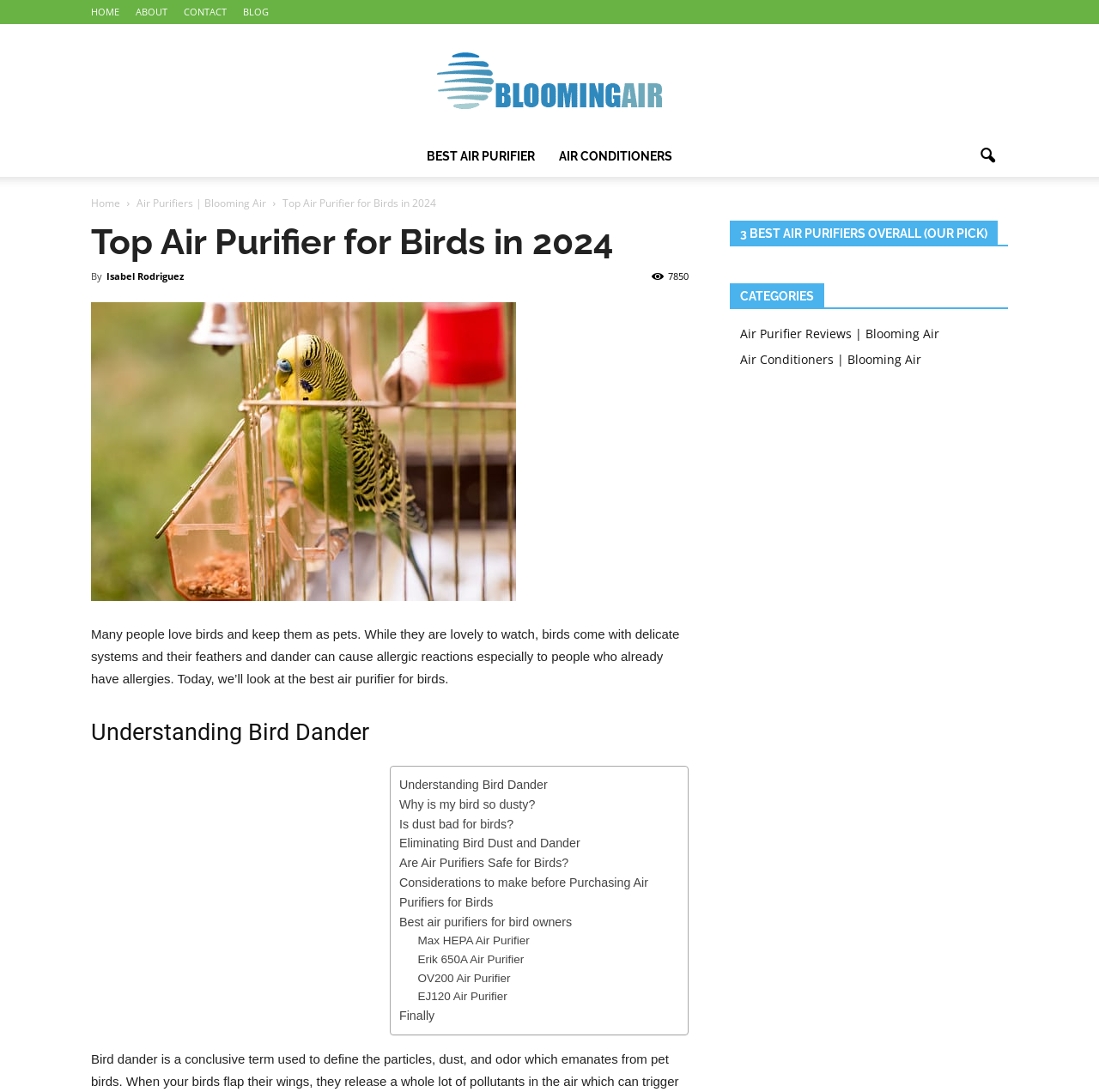Please identify the bounding box coordinates of the clickable region that I should interact with to perform the following instruction: "read about air purifiers for birds". The coordinates should be expressed as four float numbers between 0 and 1, i.e., [left, top, right, bottom].

[0.083, 0.277, 0.627, 0.55]